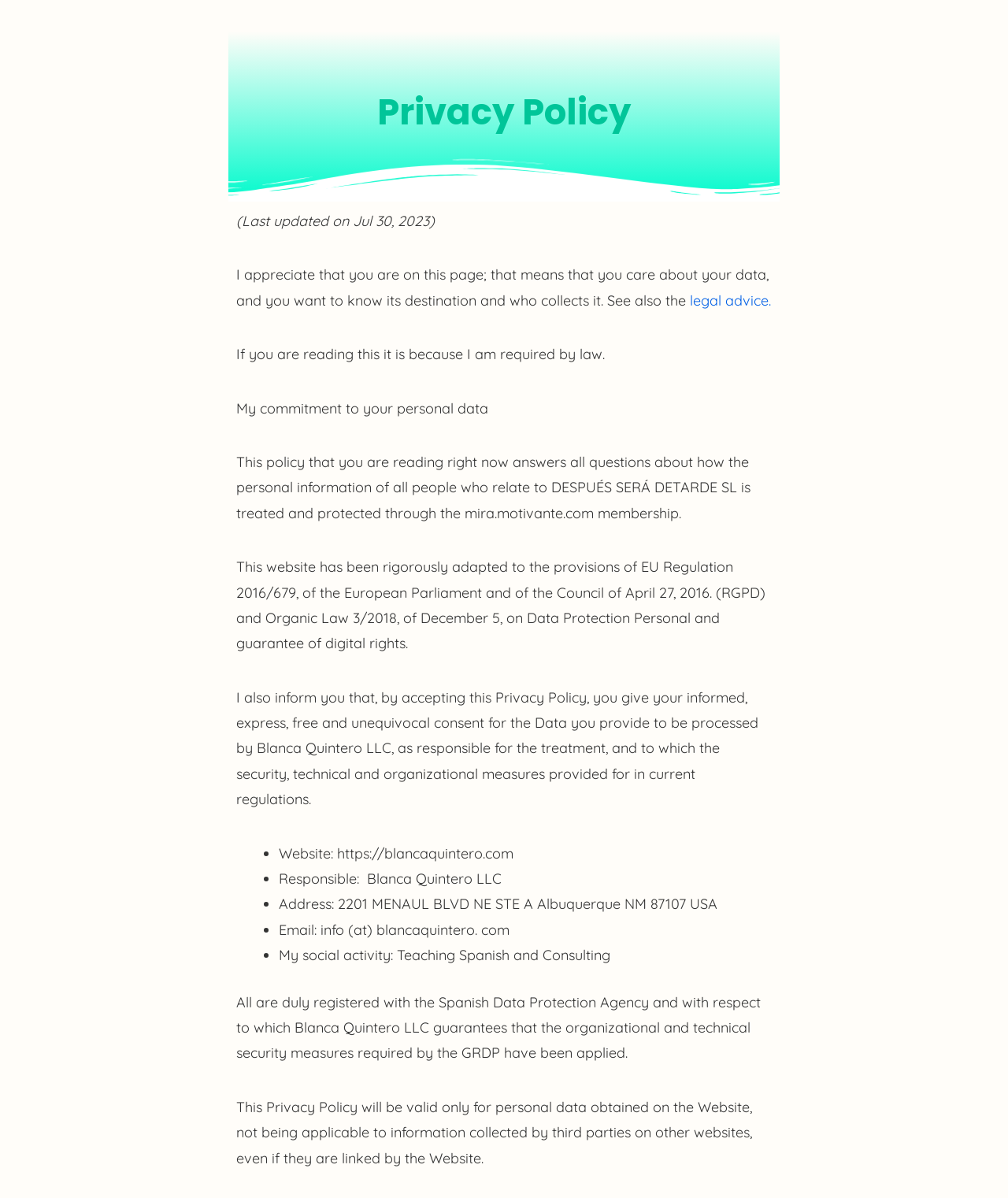What is the address of the responsible entity?
From the screenshot, provide a brief answer in one word or phrase.

2201 MENAUL BLVD NE STE A Albuquerque NM 87107 USA